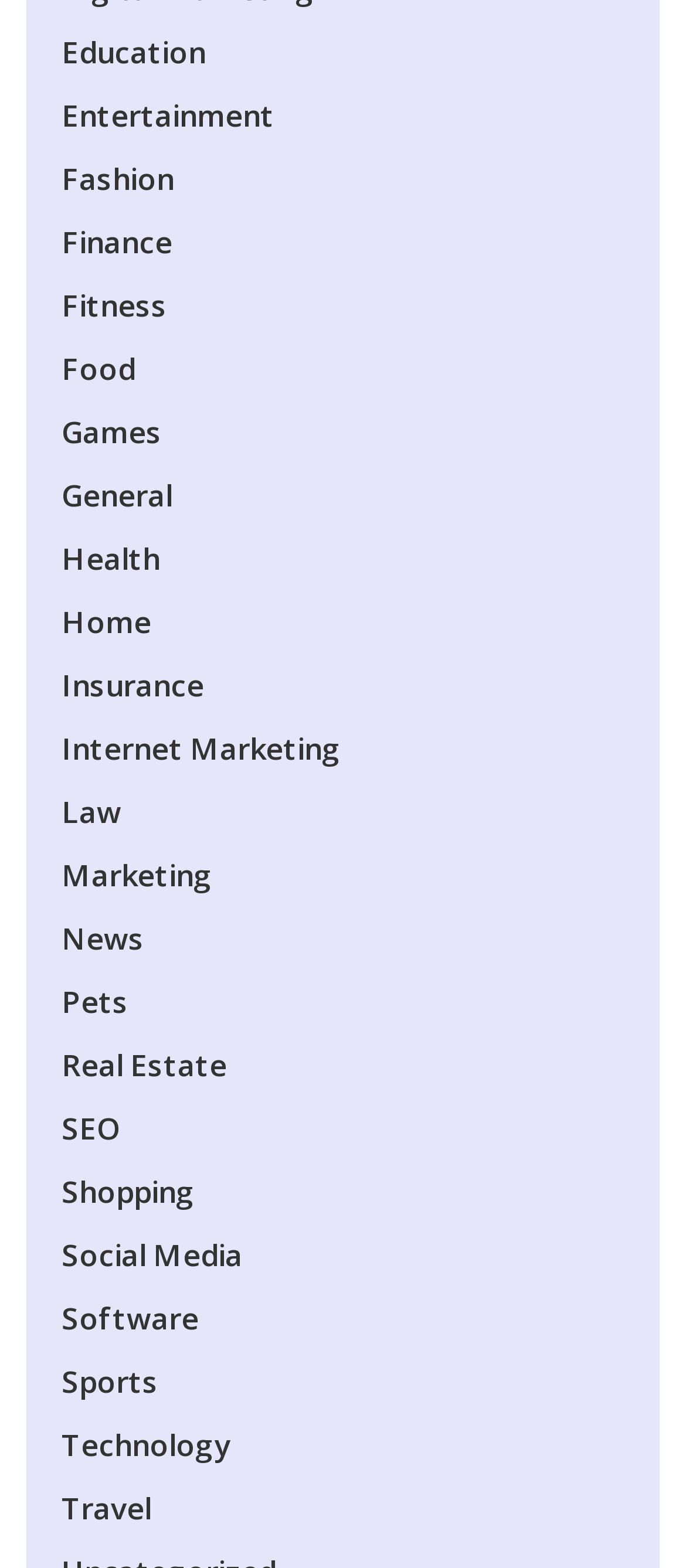What is the category located below 'Fashion' on the webpage?
Provide a detailed and extensive answer to the question.

By comparing the y1 and y2 coordinates of the elements, I can determine the vertical positions of the links. The link 'Finance' has a larger y1 value than 'Fashion', indicating that it is located below 'Fashion' on the webpage.